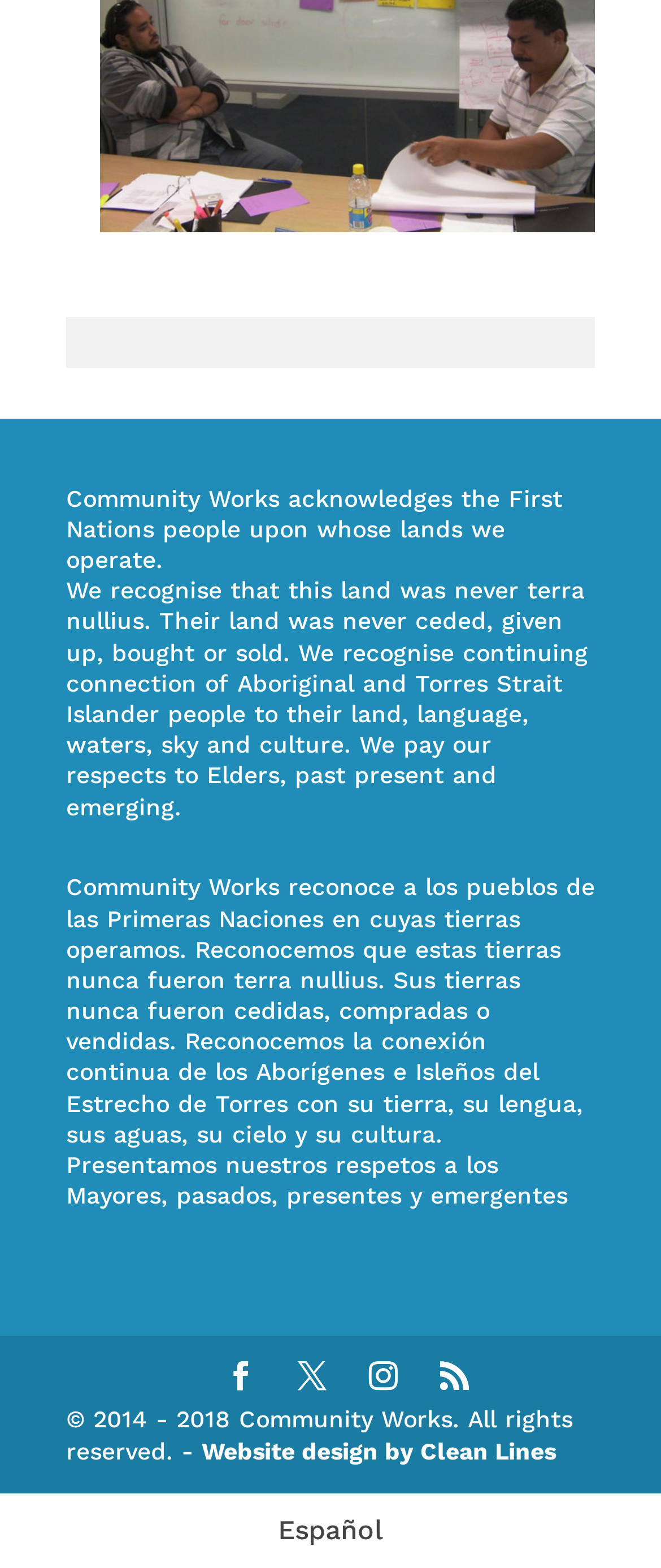Please use the details from the image to answer the following question comprehensively:
How many social media links are at the bottom of the page?

I found four links at the bottom of the page, each represented by an icon. These icons are commonly used to represent social media platforms, so I assume they are social media links.